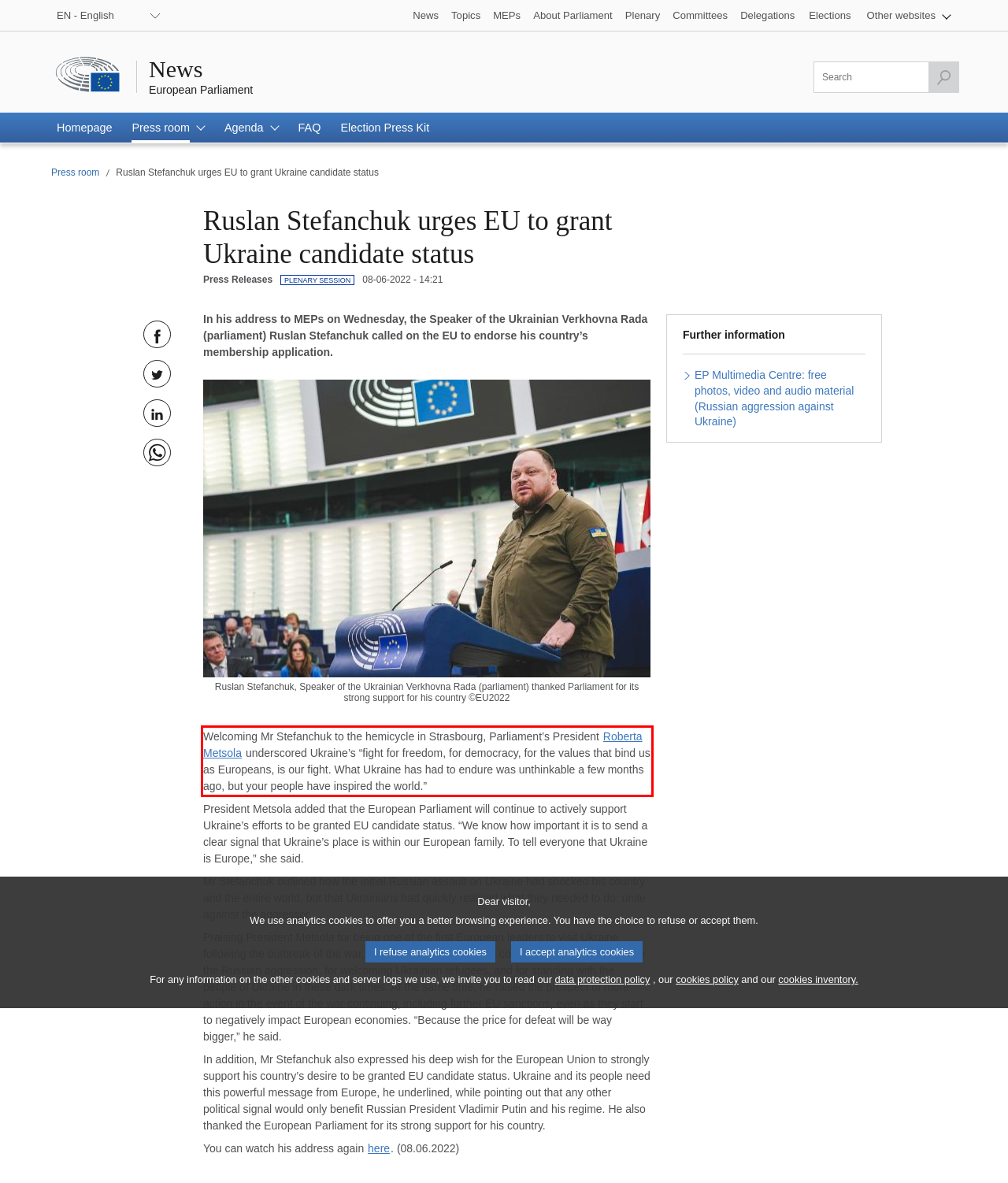There is a screenshot of a webpage with a red bounding box around a UI element. Please use OCR to extract the text within the red bounding box.

Welcoming Mr Stefanchuk to the hemicycle in Strasbourg, Parliament’s President Roberta Metsola underscored Ukraine’s “fight for freedom, for democracy, for the values that bind us as Europeans, is our fight. What Ukraine has had to endure was unthinkable a few months ago, but your people have inspired the world.”